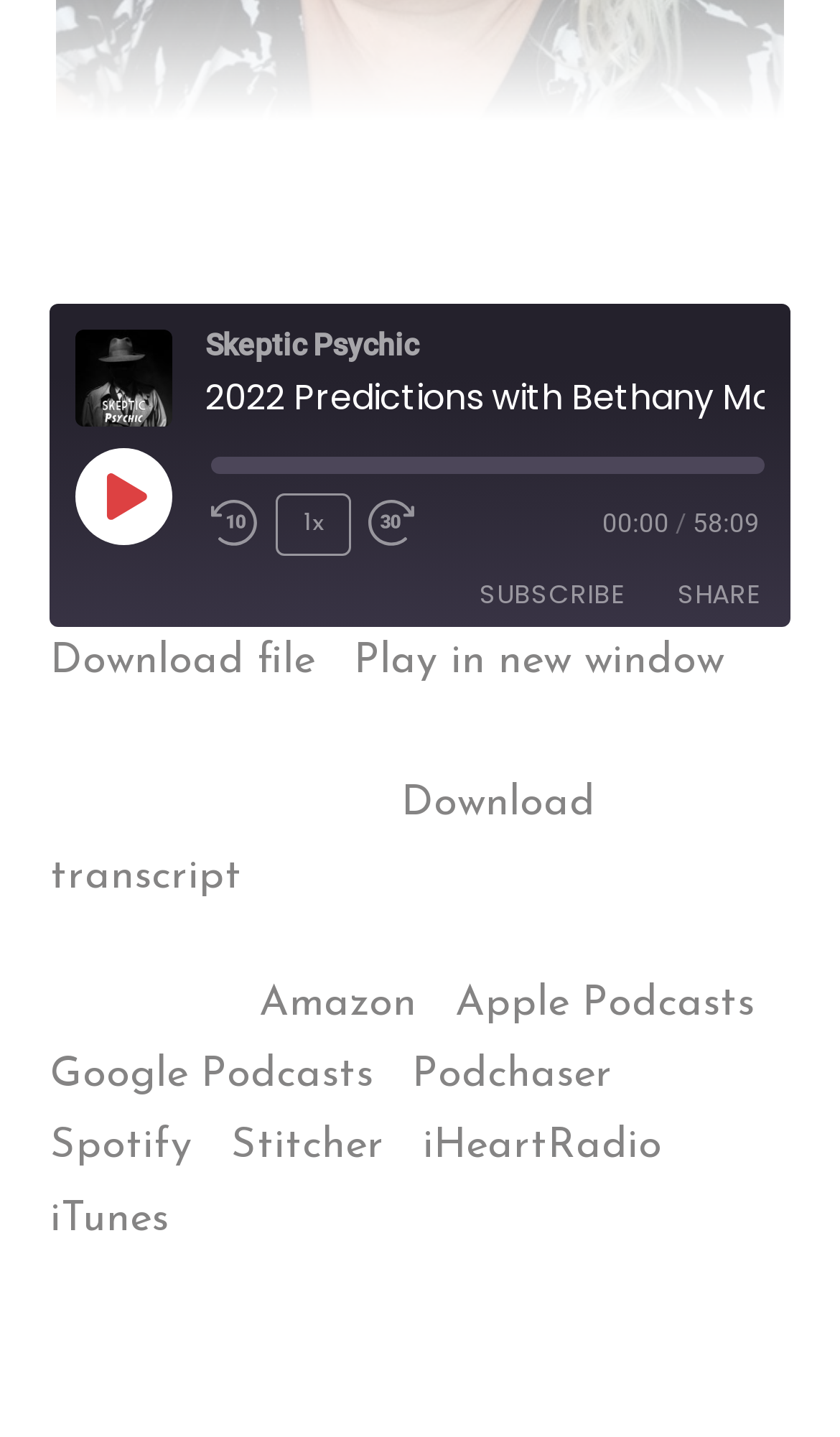Identify the bounding box coordinates for the element you need to click to achieve the following task: "Rewind 10 seconds". Provide the bounding box coordinates as four float numbers between 0 and 1, in the form [left, top, right, bottom].

[0.252, 0.348, 0.309, 0.381]